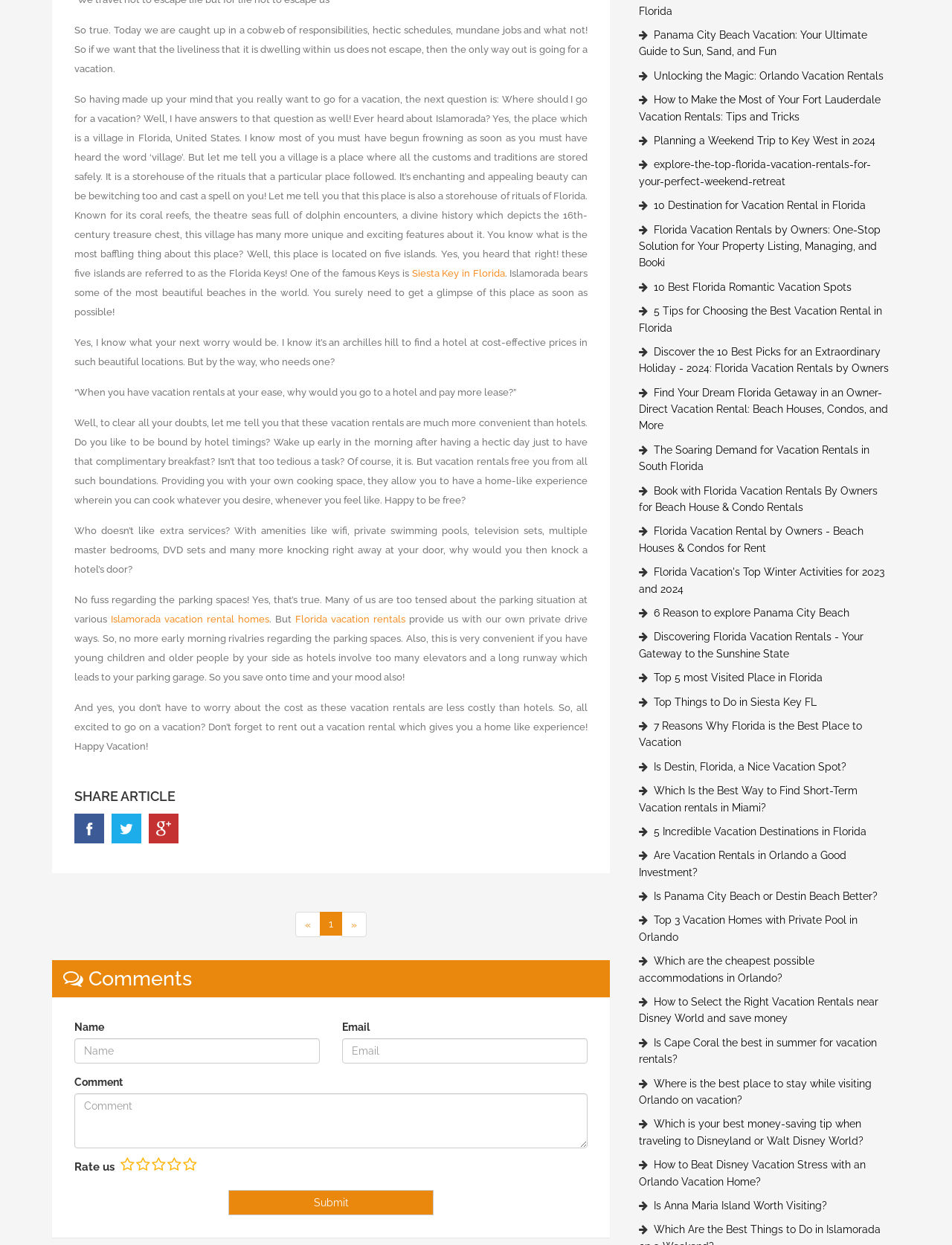Please reply to the following question with a single word or a short phrase:
What is the advantage of vacation rentals over hotels?

More convenient and cost-effective